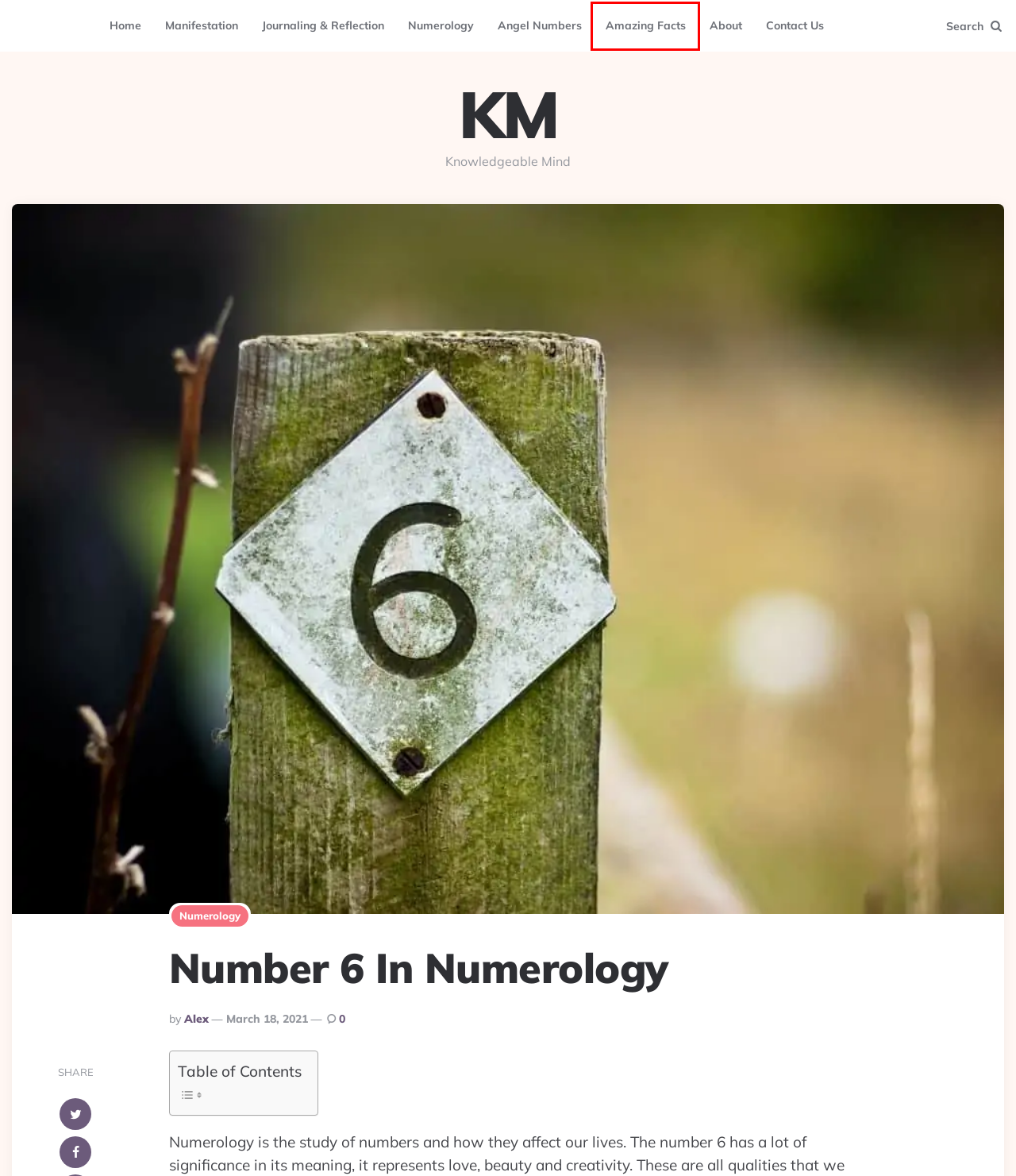You are given a screenshot of a webpage with a red rectangle bounding box around a UI element. Select the webpage description that best matches the new webpage after clicking the element in the bounding box. Here are the candidates:
A. KM | Knowledgeable Mind
B. Contact
C. Manifestation | KM
D. Journaling & Reflection | KM
E. Angel Numbers | KM
F. About
G. Numerology | KM
H. Amazing Facts | KM

H